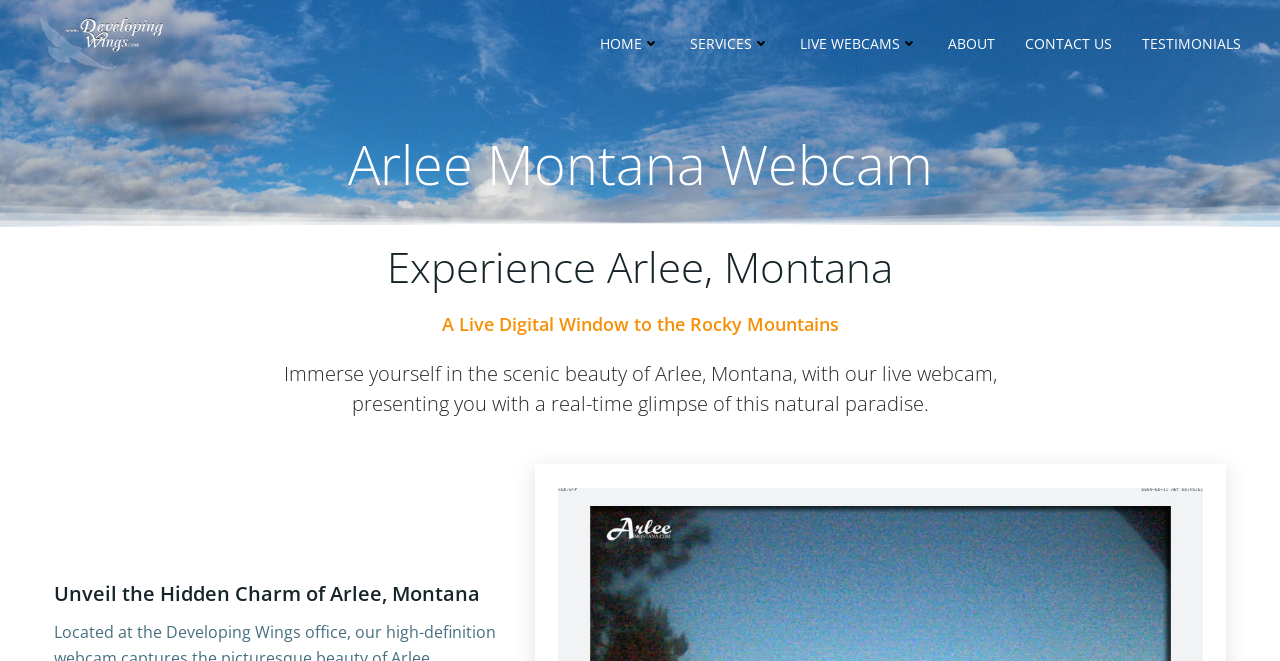What is the name of the location featured in the webcam?
Provide a detailed answer to the question, using the image to inform your response.

The webpage has a heading 'Arlee Montana Webcam' and another heading 'Experience Arlee, Montana', which suggests that the webcam is featuring a location called Arlee, Montana.